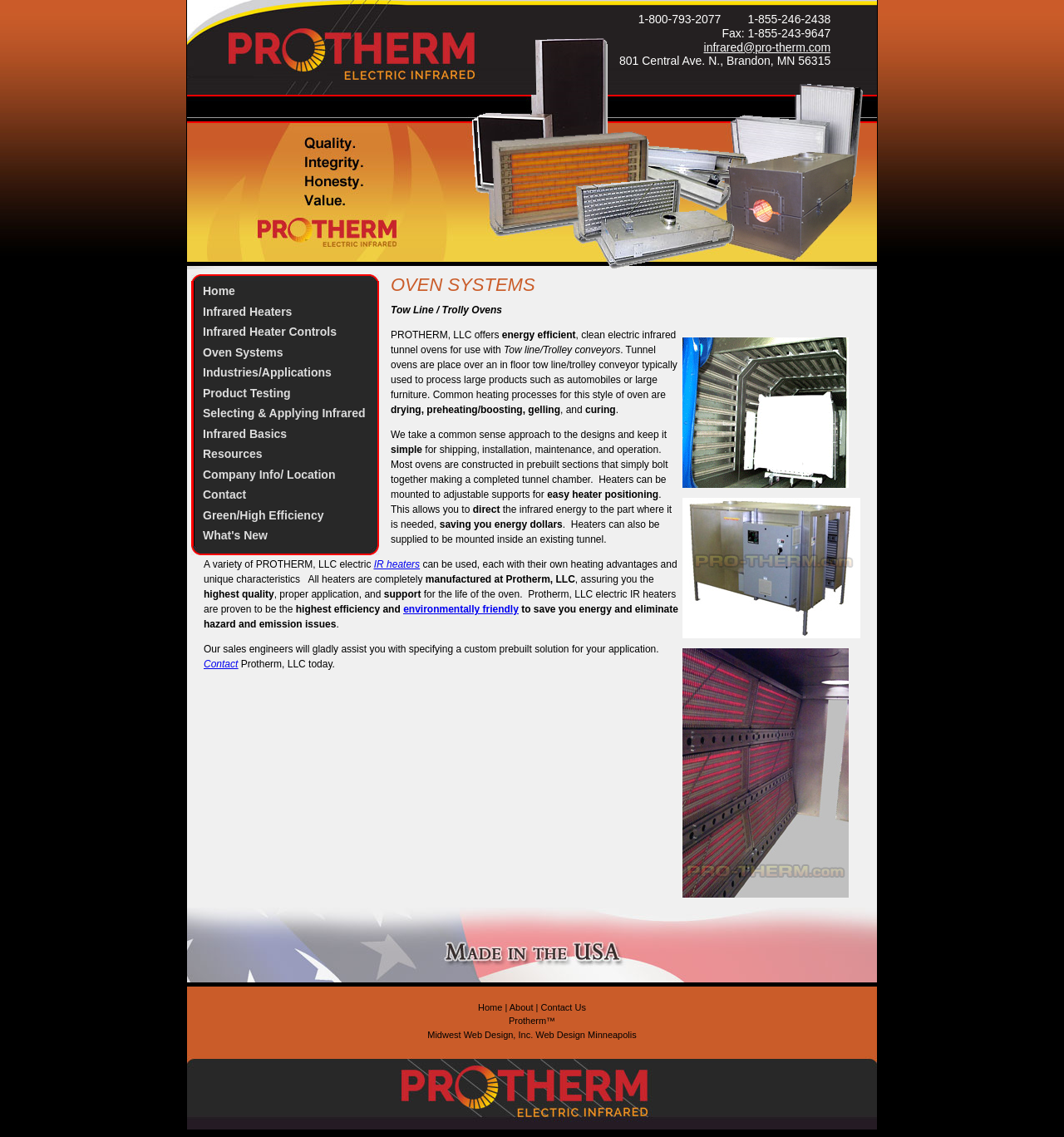Identify the bounding box coordinates for the region of the element that should be clicked to carry out the instruction: "Search". The bounding box coordinates should be four float numbers between 0 and 1, i.e., [left, top, right, bottom].

None